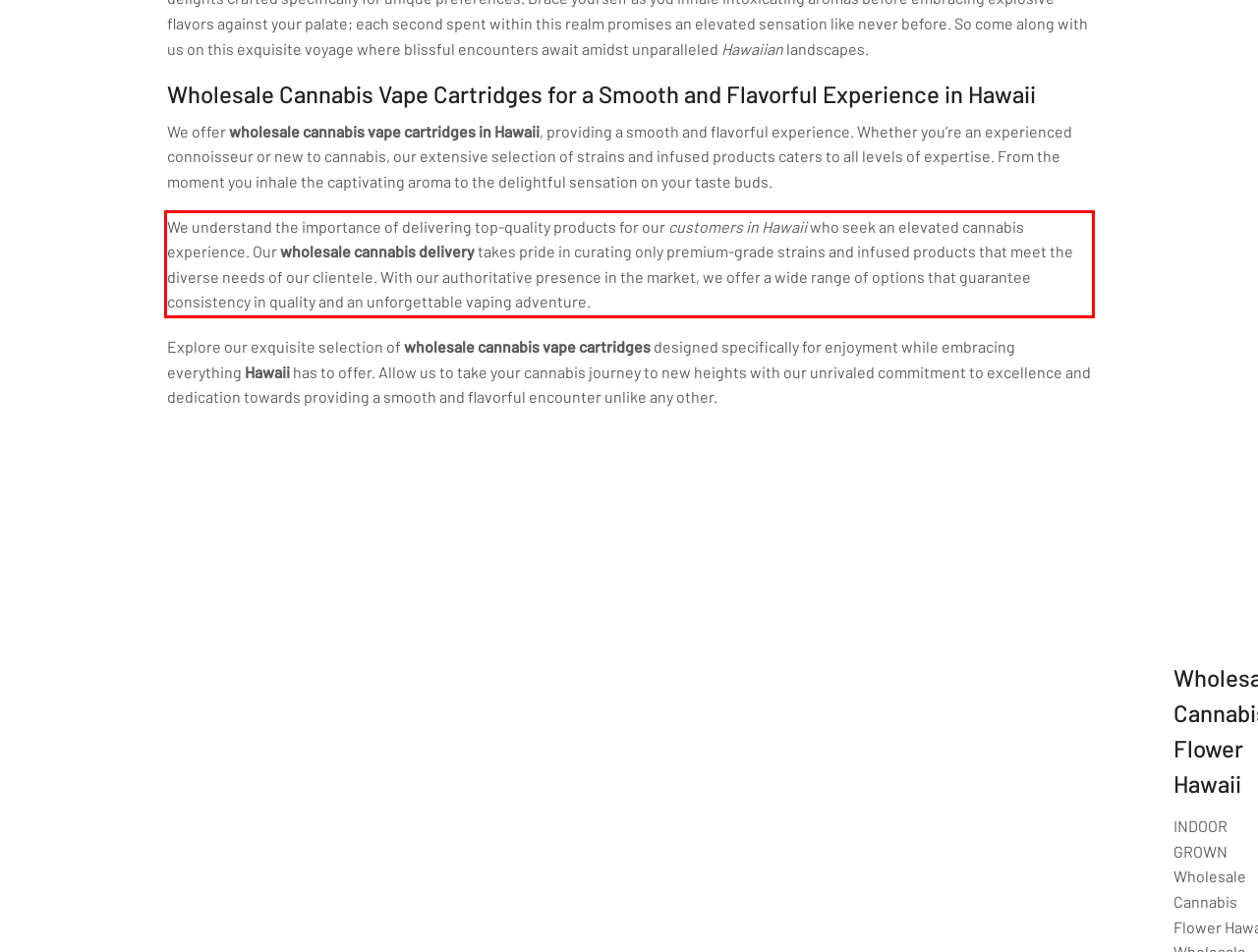Please examine the screenshot of the webpage and read the text present within the red rectangle bounding box.

We understand the importance of delivering top-quality products for our customers in Hawaii who seek an elevated cannabis experience. Our wholesale cannabis delivery takes pride in curating only premium-grade strains and infused products that meet the diverse needs of our clientele. With our authoritative presence in the market, we offer a wide range of options that guarantee consistency in quality and an unforgettable vaping adventure.